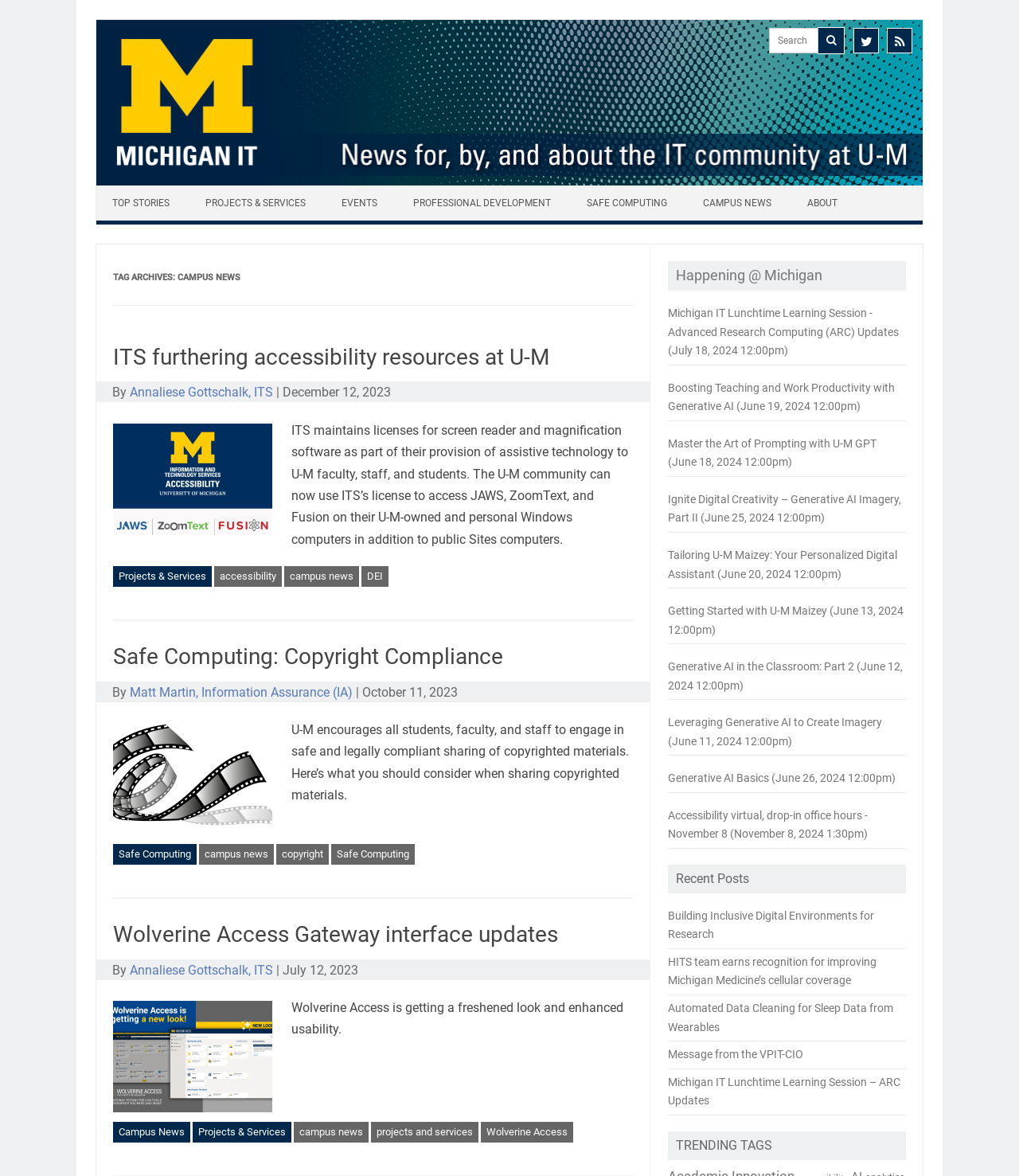Please give a succinct answer to the question in one word or phrase:
What is the name of the university?

Michigan